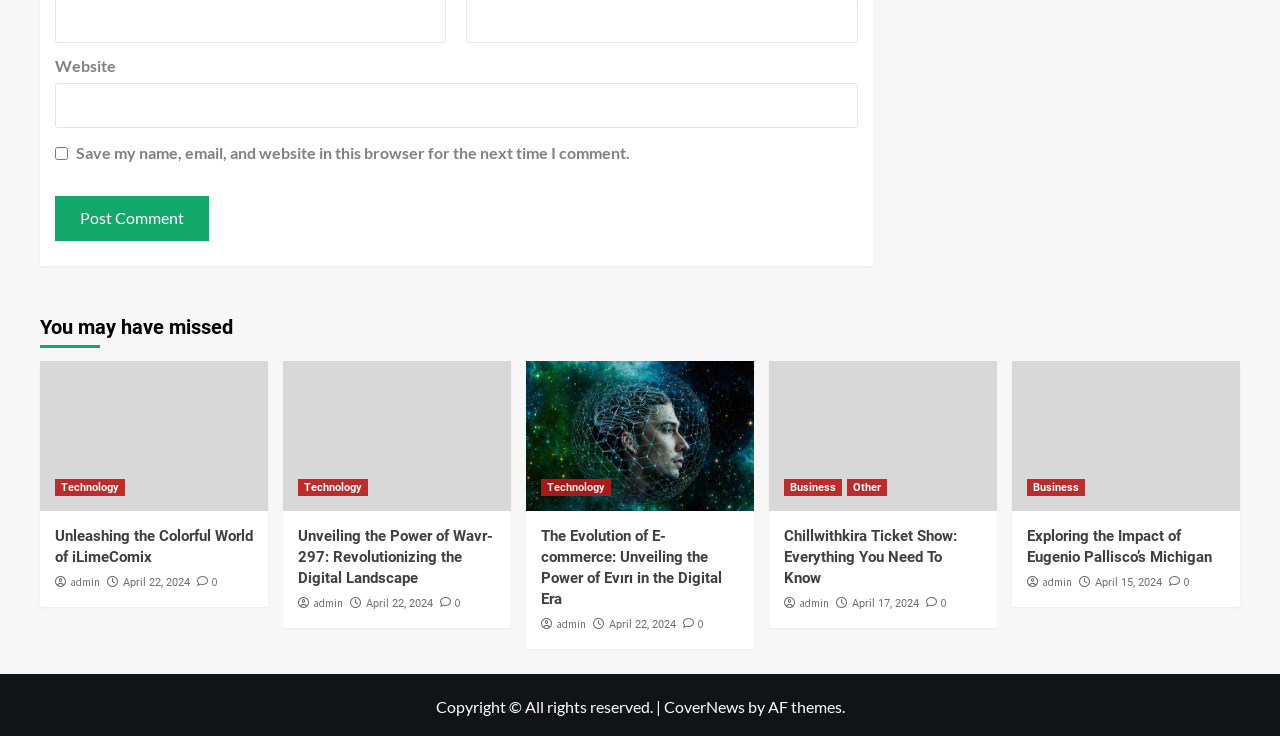Identify the coordinates of the bounding box for the element that must be clicked to accomplish the instruction: "post a comment".

[0.043, 0.266, 0.163, 0.327]